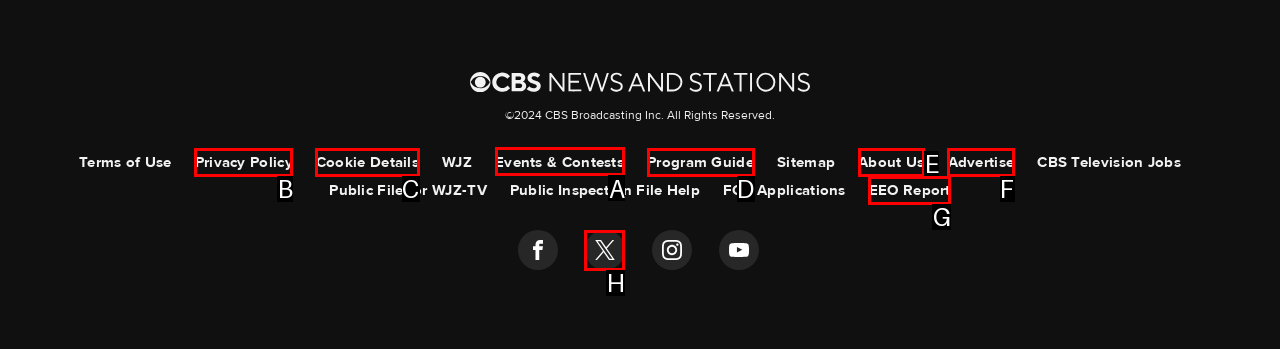Indicate the HTML element to be clicked to accomplish this task: Check events and contests Respond using the letter of the correct option.

A